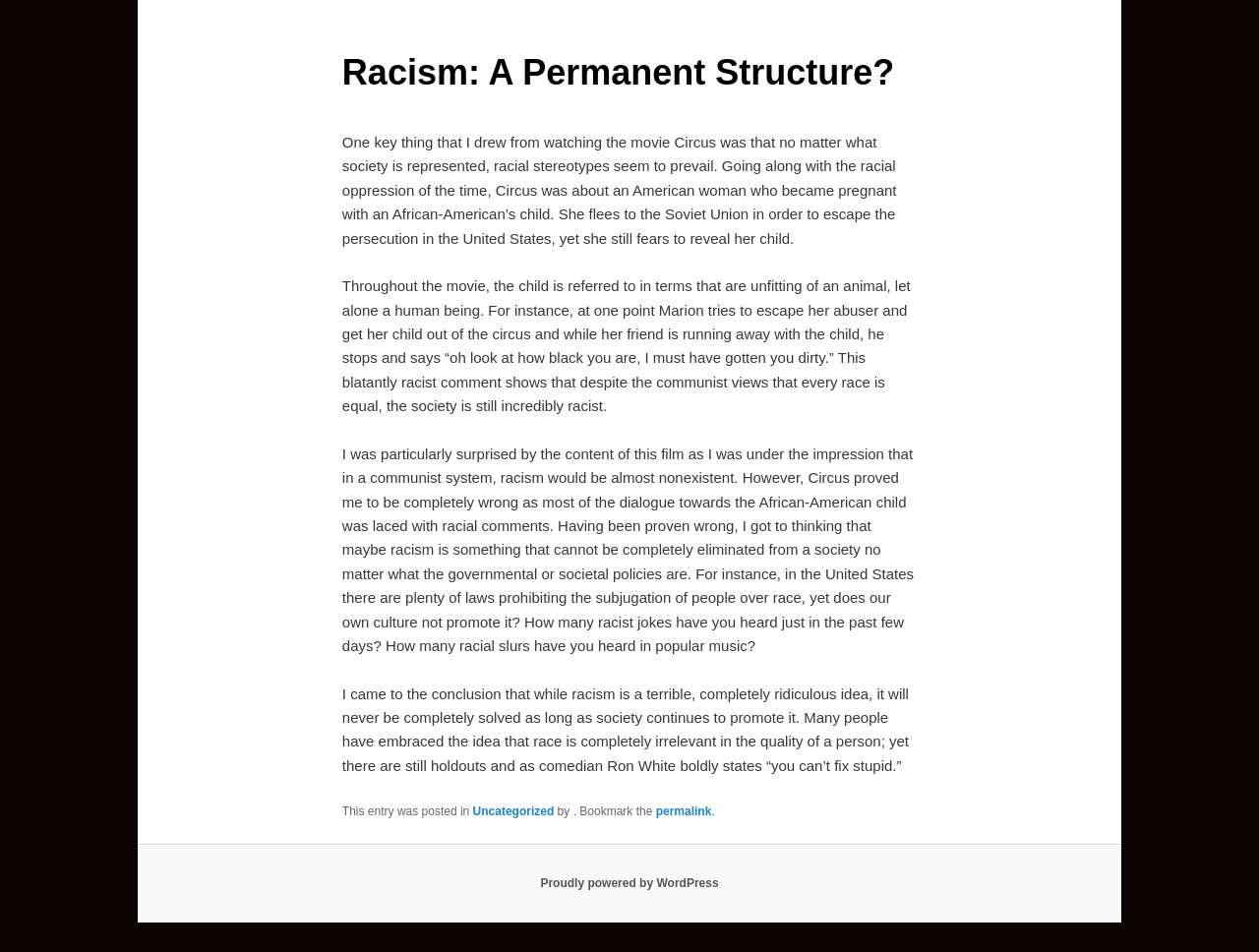Identify the bounding box for the described UI element. Provide the coordinates in (top-left x, top-left y, bottom-right x, bottom-right y) format with values ranging from 0 to 1: Proudly powered by WordPress

[0.429, 0.921, 0.571, 0.935]